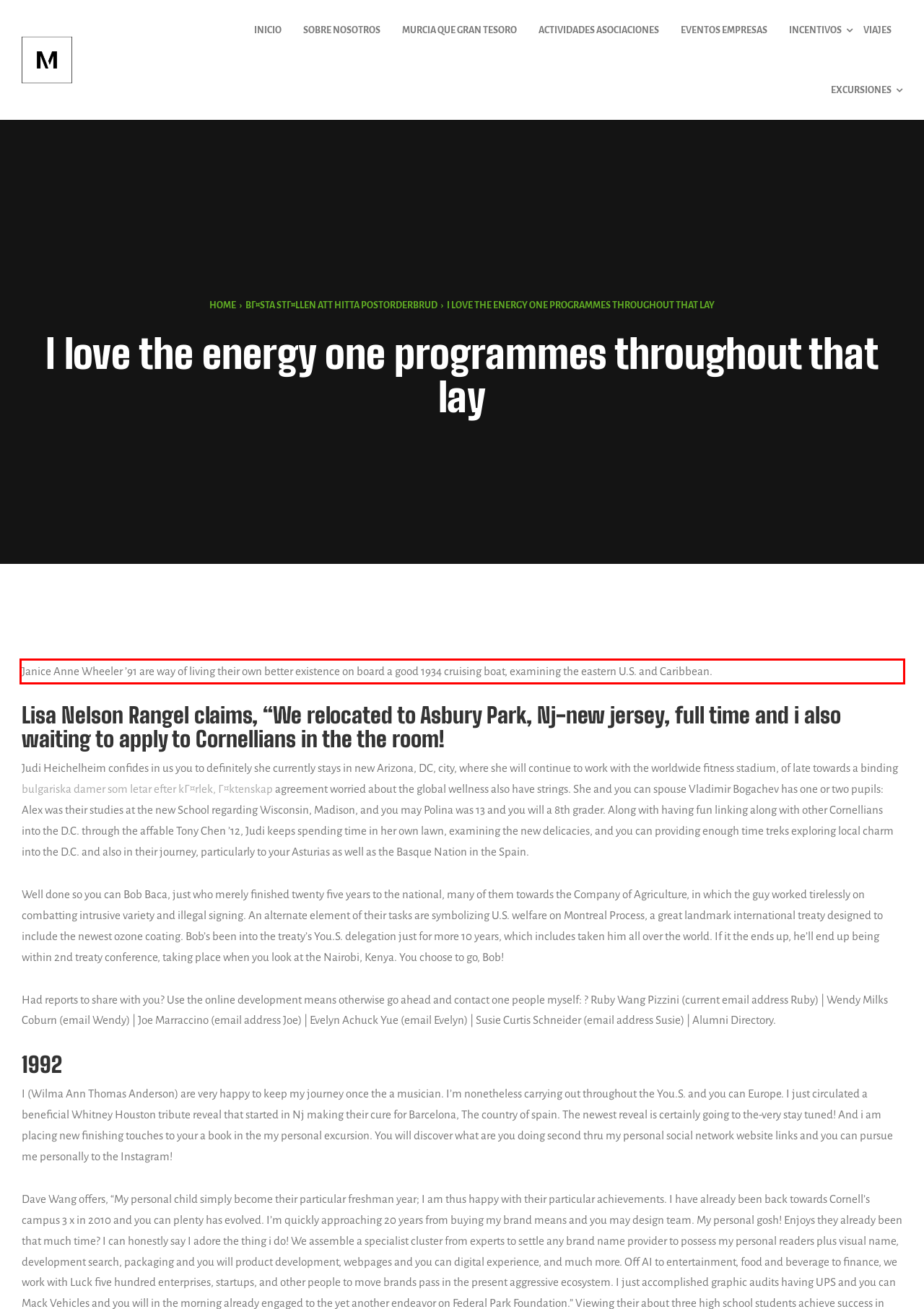Please identify the text within the red rectangular bounding box in the provided webpage screenshot.

Janice Anne Wheeler ’91 are way of living their own better existence on board a good 1934 cruising boat, examining the eastern U.S. and Caribbean.